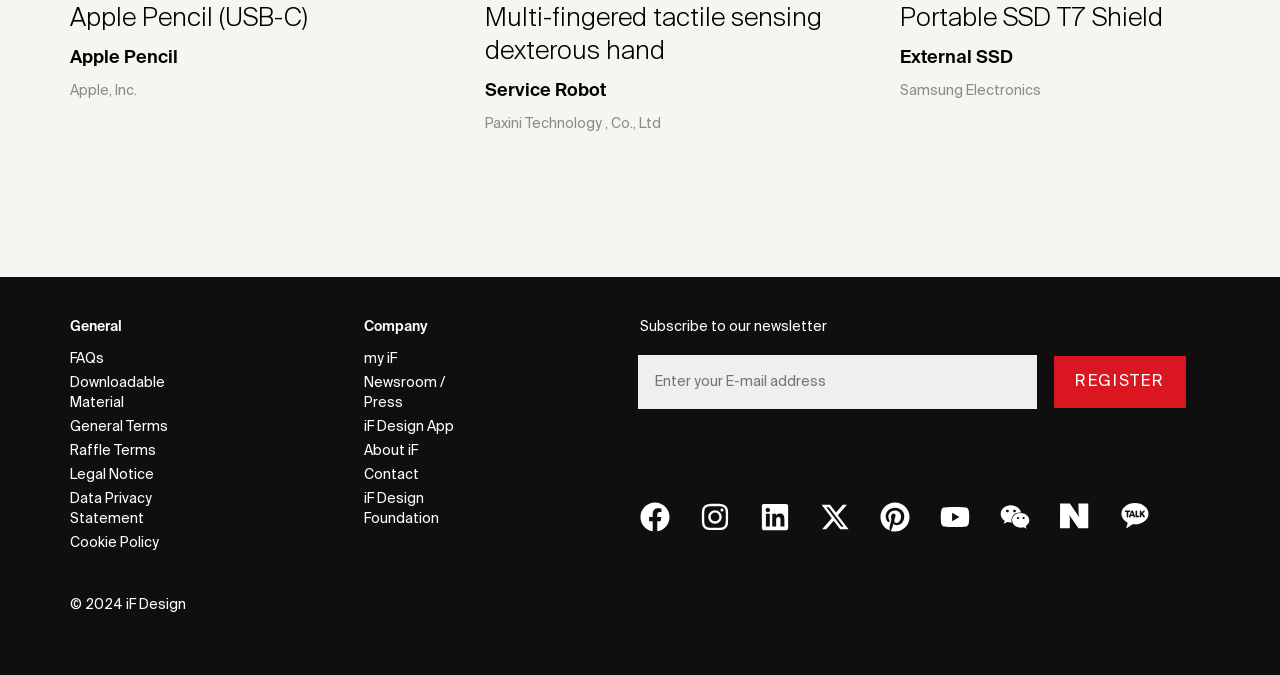Could you find the bounding box coordinates of the clickable area to complete this instruction: "Enter email address"?

[0.5, 0.529, 0.809, 0.603]